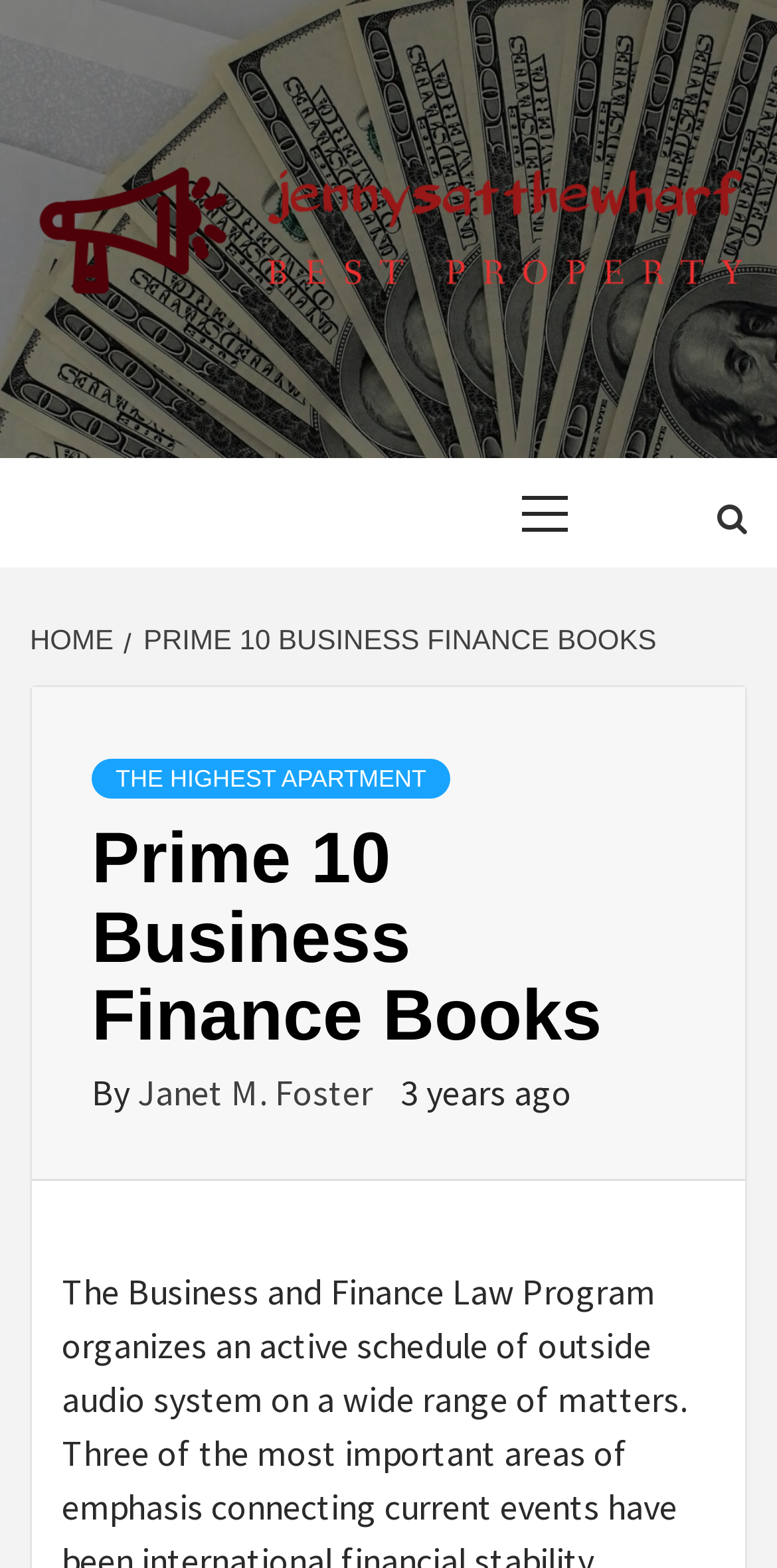Give a one-word or one-phrase response to the question: 
What is the name of the website?

Jennysatthewharf